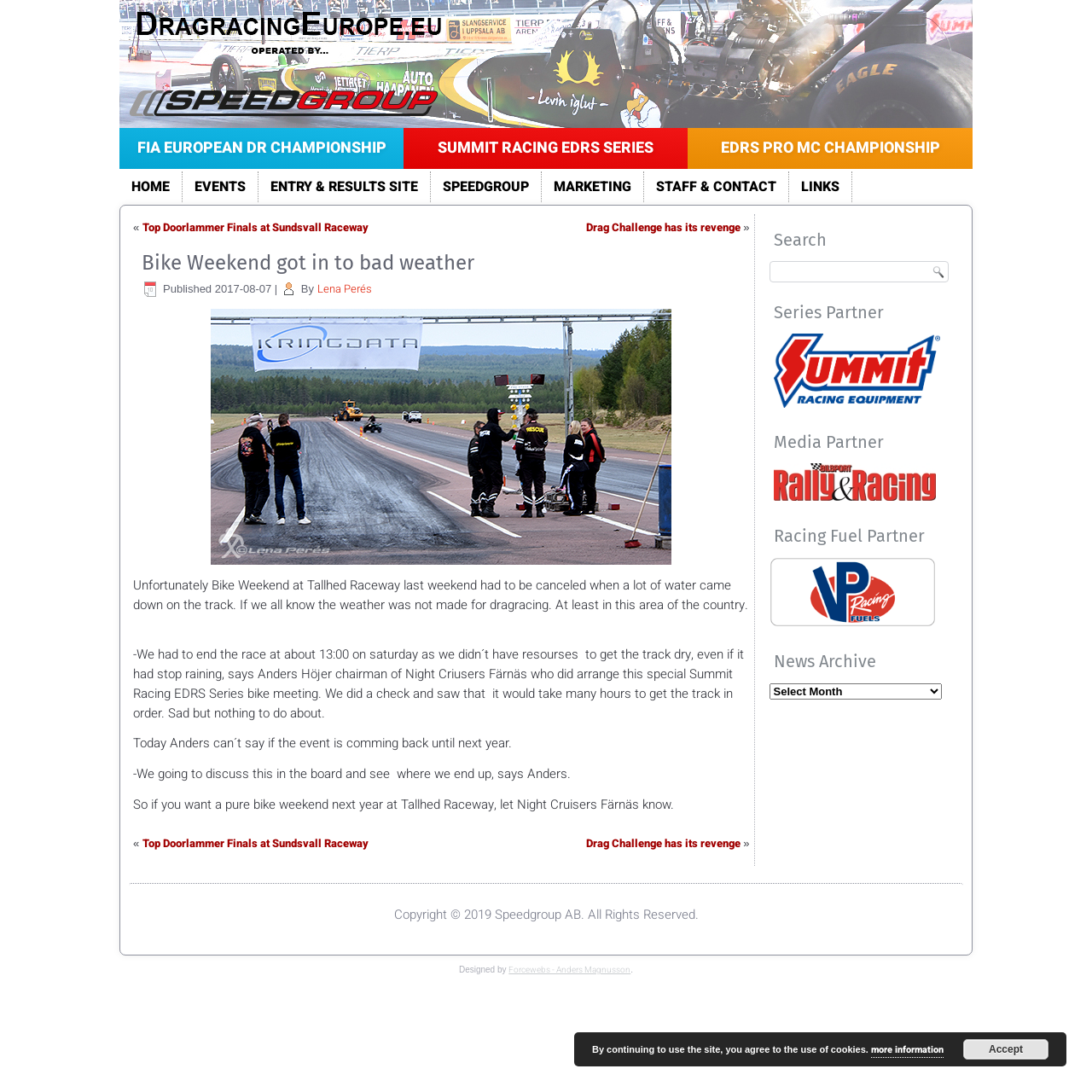What is the name of the championship mentioned in the top links?
Give a detailed and exhaustive answer to the question.

By looking at the top links on the webpage, I found the link 'FIA EUROPEAN DR CHAMPIONSHIP' which suggests that it is a championship related to drag racing.